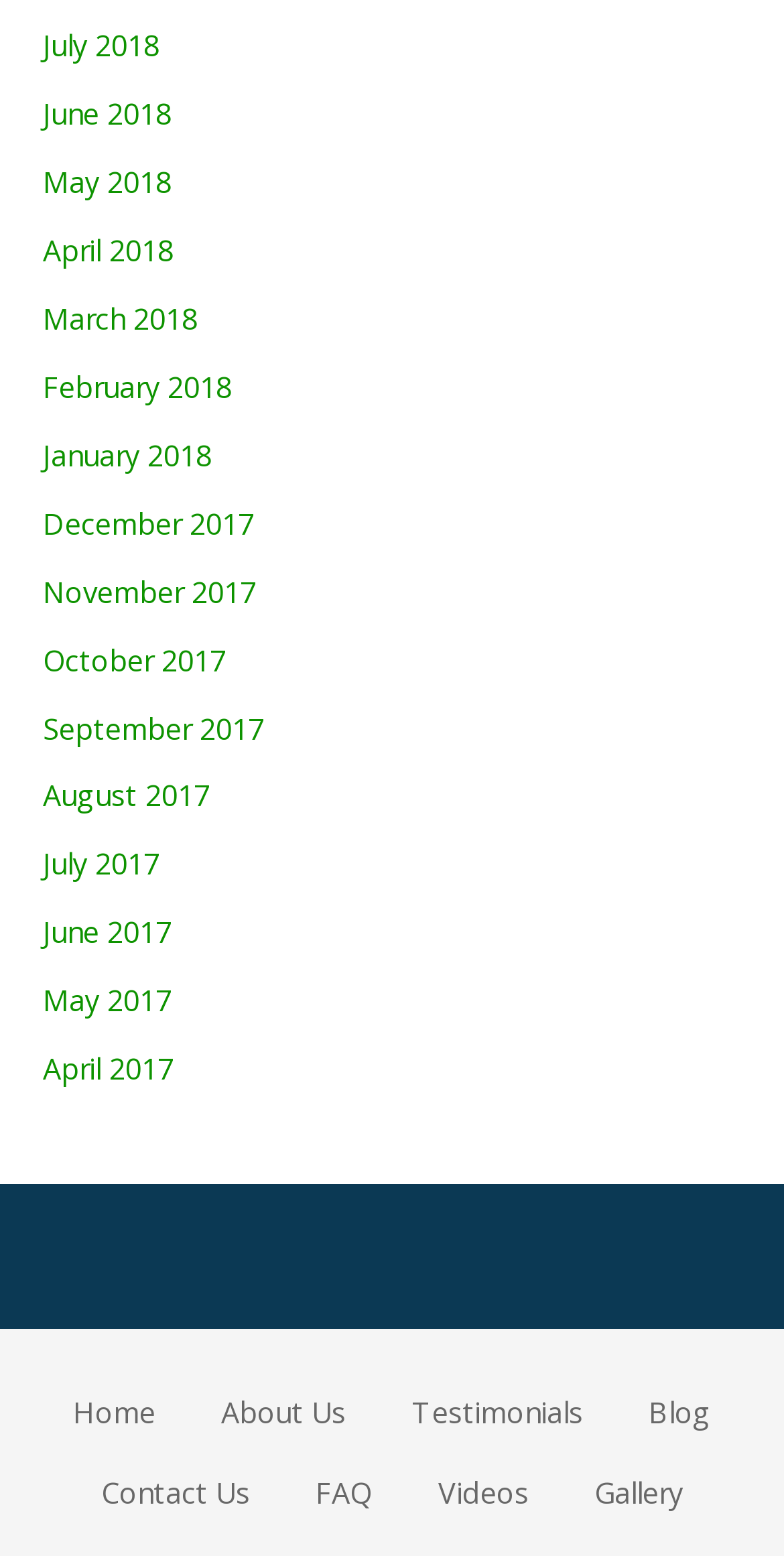Show the bounding box coordinates of the element that should be clicked to complete the task: "View Blog posts".

[0.827, 0.895, 0.907, 0.92]